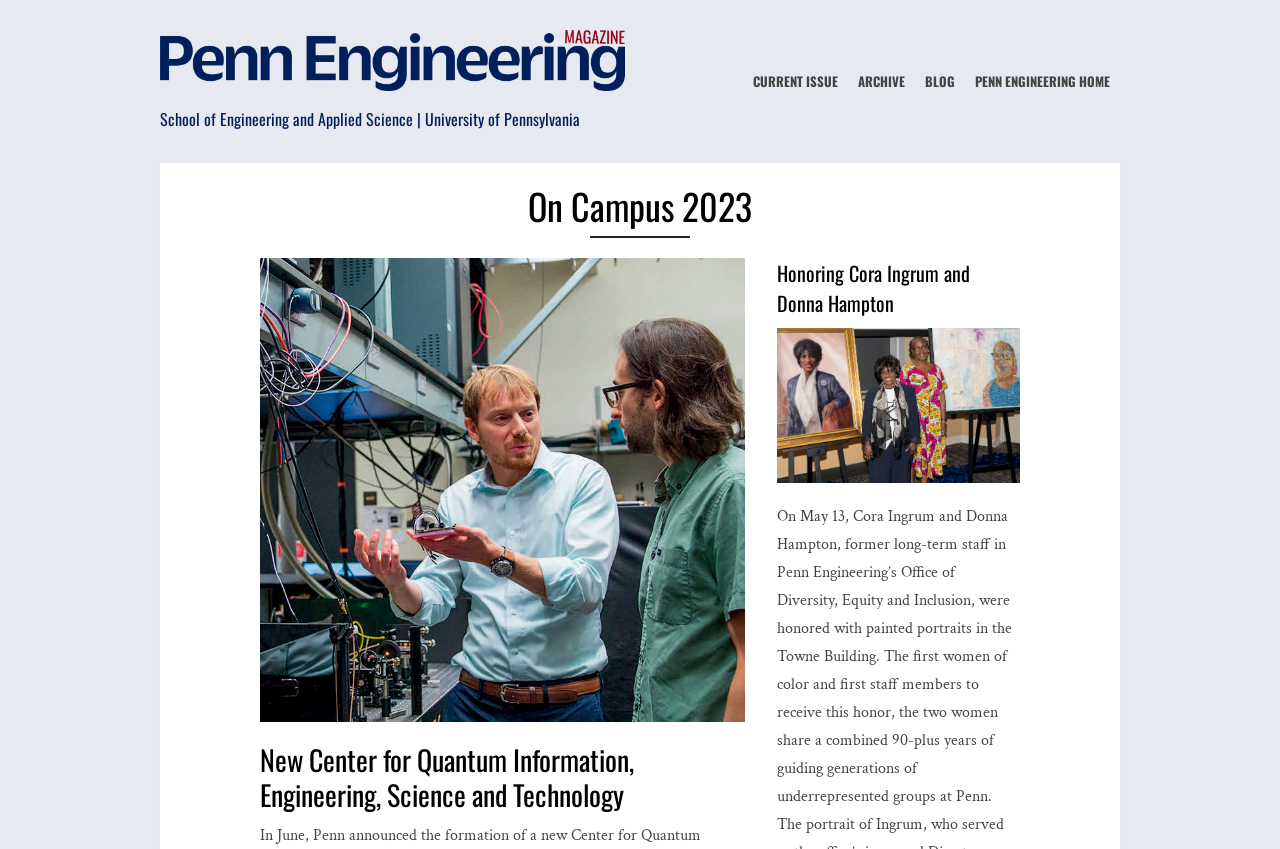What is the topic of the first heading?
Please ensure your answer is as detailed and informative as possible.

I looked at the heading element 'On Campus 2023' which is the first heading on the page and determined that it is the topic of the first heading.